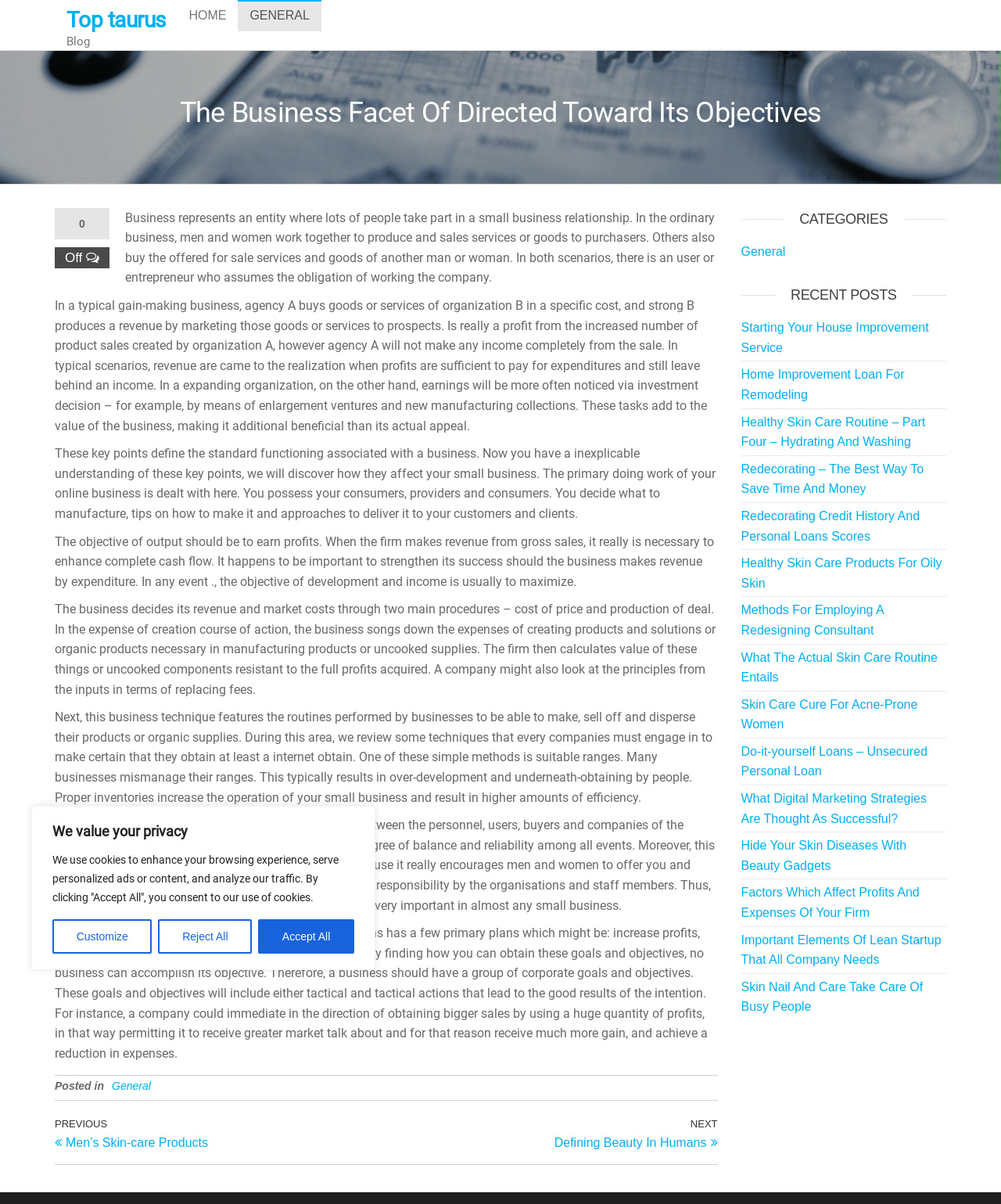Offer a detailed account of what is visible on the webpage.

This webpage is about the business facet of directed towards its objectives. At the top, there is a navigation bar with links to "HOME" and "GENERAL". Below the navigation bar, there is a heading that reads "The Business Facet Of Directed Toward Its Objectives". 

The main content of the webpage is an article that discusses the business entity, its objectives, and how it functions. The article is divided into several paragraphs, each explaining a specific aspect of business, such as the role of entrepreneurs, revenue generation, production, and communication. 

On the right side of the webpage, there is a complementary section that contains several links to categories, recent posts, and other related articles. The categories section has a single link to "General", while the recent posts section lists 15 links to various articles, including "Starting Your House Improvement Service", "Healthy Skin Care Routine – Part Four – Hydrating And Washing", and "Factors Which Affect Profits And Expenses Of Your Firm". 

At the bottom of the webpage, there is a post navigation section with links to the previous post "Men’s Skin-care Products" and the next post "Defining Beauty In Humans".